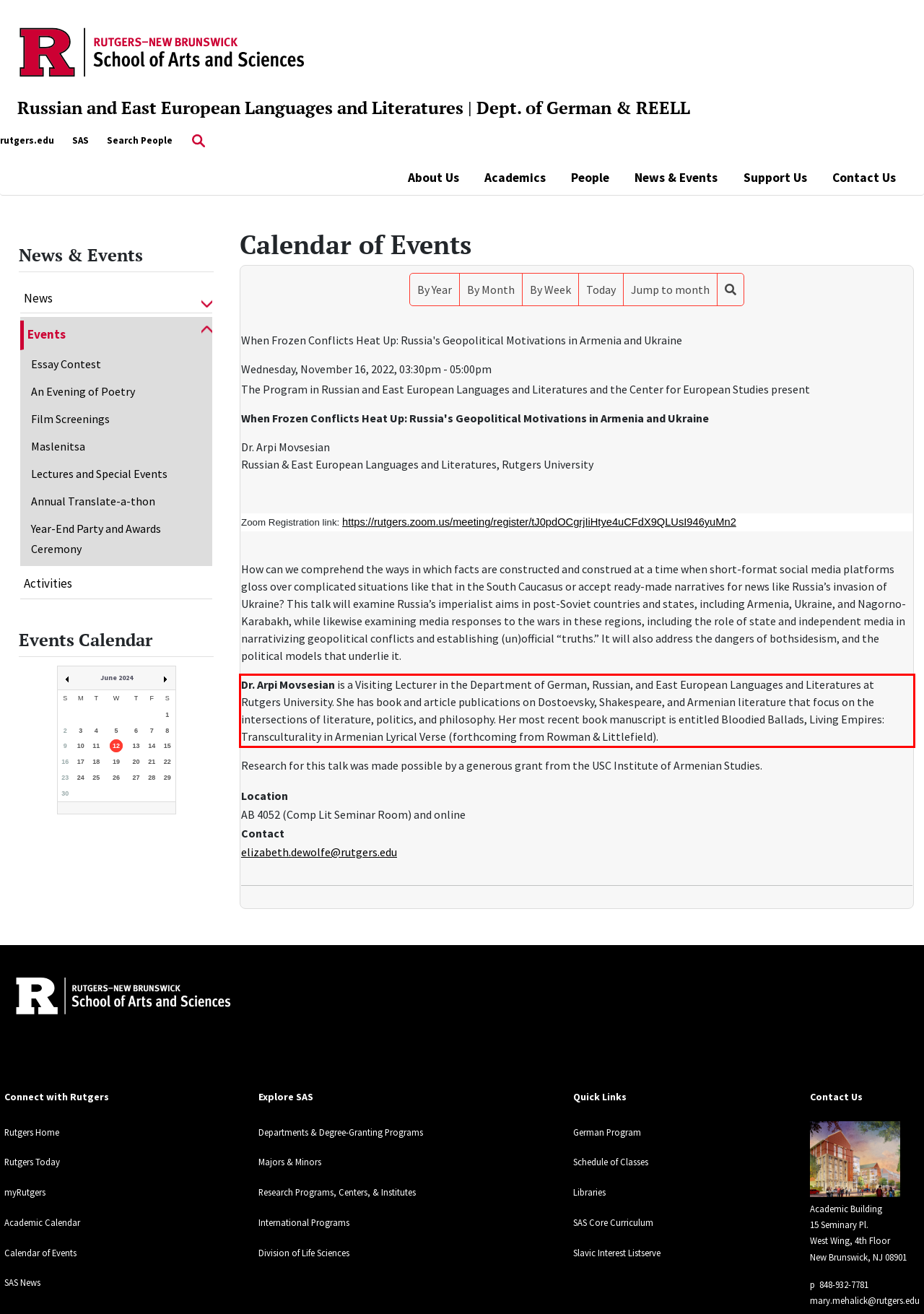The screenshot you have been given contains a UI element surrounded by a red rectangle. Use OCR to read and extract the text inside this red rectangle.

Dr. Arpi Movsesian is a Visiting Lecturer in the Department of German, Russian, and East European Languages and Literatures at Rutgers University. She has book and article publications on Dostoevsky, Shakespeare, and Armenian literature that focus on the intersections of literature, politics, and philosophy. Her most recent book manuscript is entitled Bloodied Ballads, Living Empires: Transculturality in Armenian Lyrical Verse (forthcoming from Rowman & Littlefield).